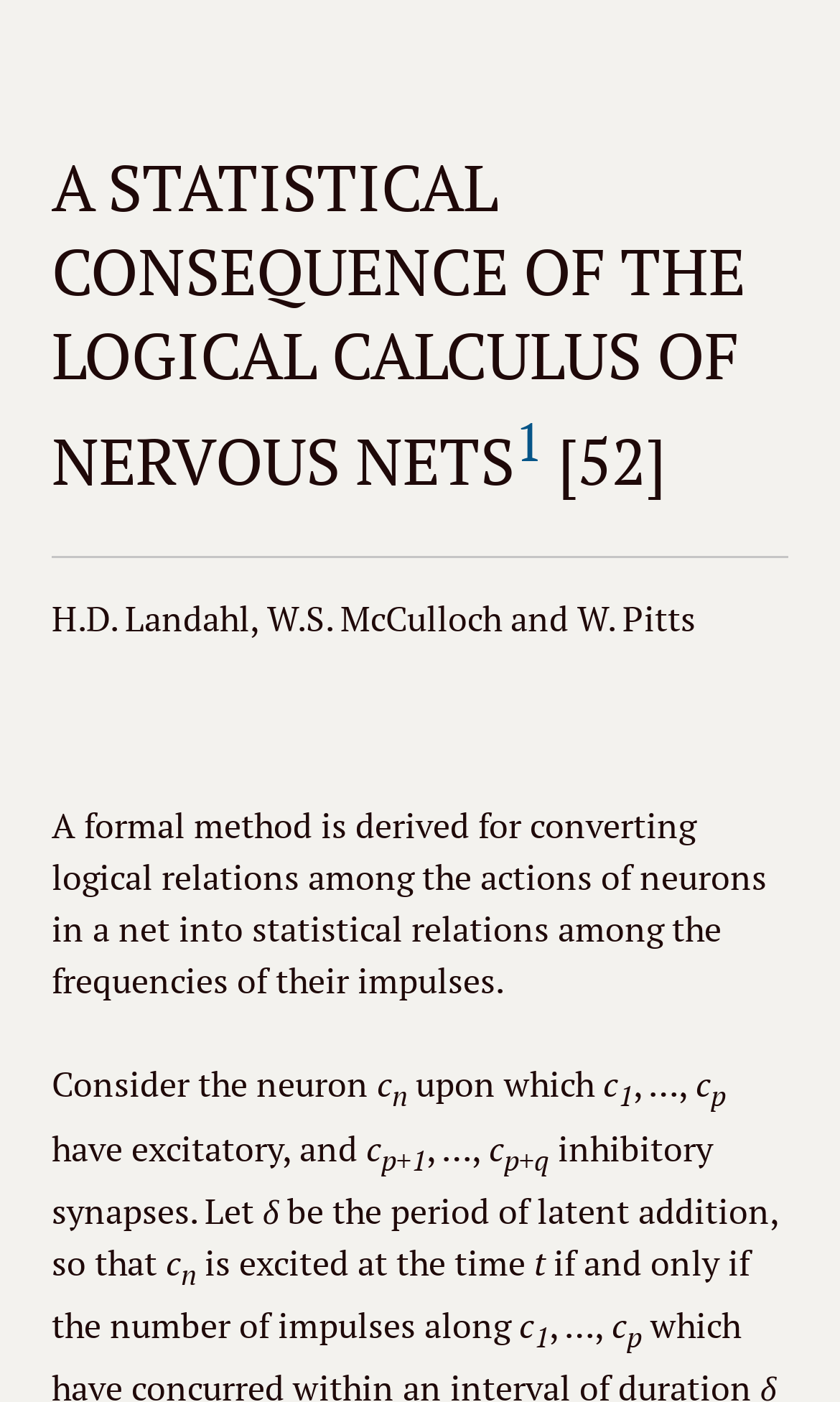What is the purpose of the subscript numbers?
Refer to the image and provide a one-word or short phrase answer.

To denote specific neurons